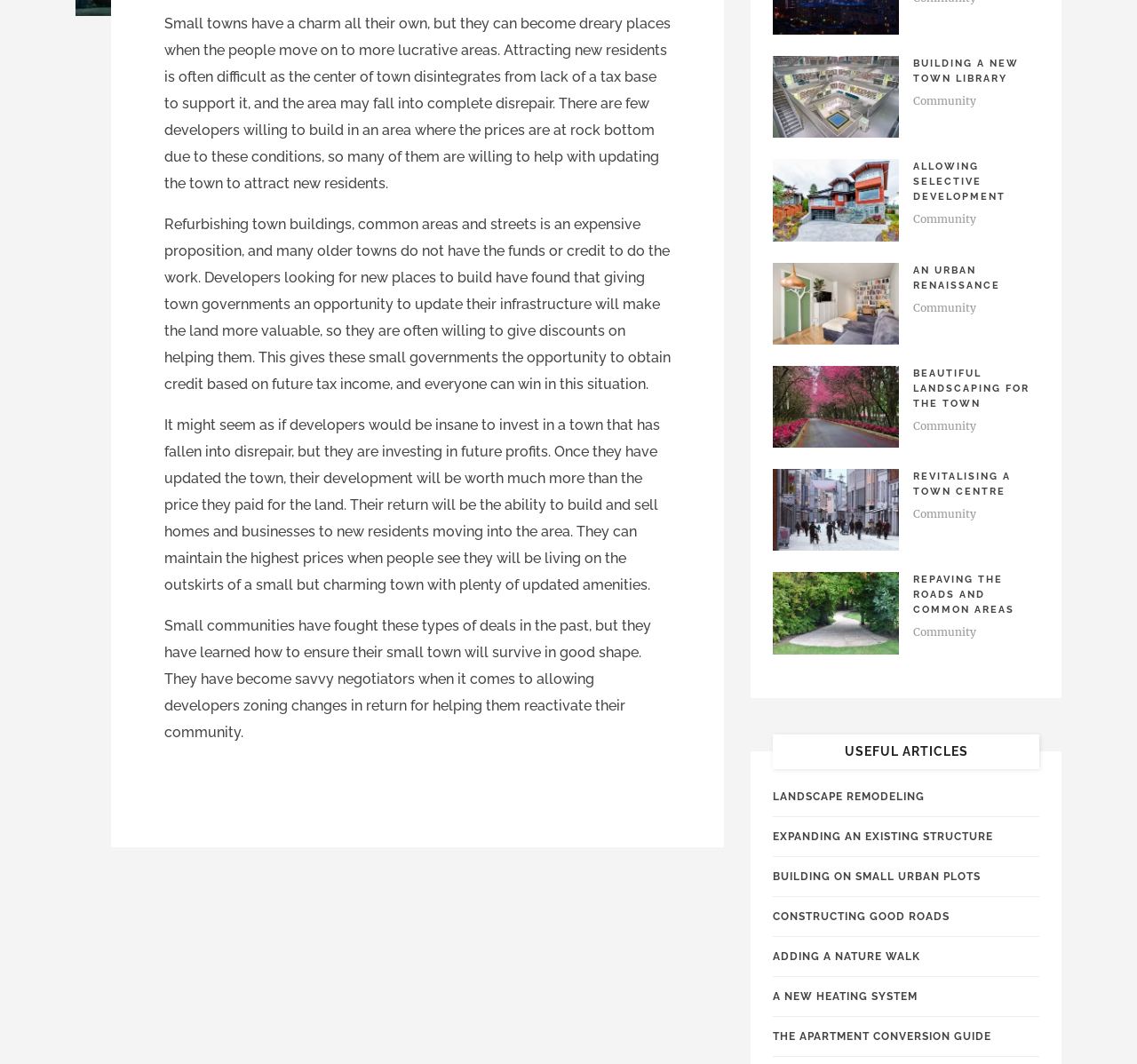Locate the UI element described by The apartment conversion guide and provide its bounding box coordinates. Use the format (top-left x, top-left y, bottom-right x, bottom-right y) with all values as floating point numbers between 0 and 1.

[0.68, 0.968, 0.872, 0.98]